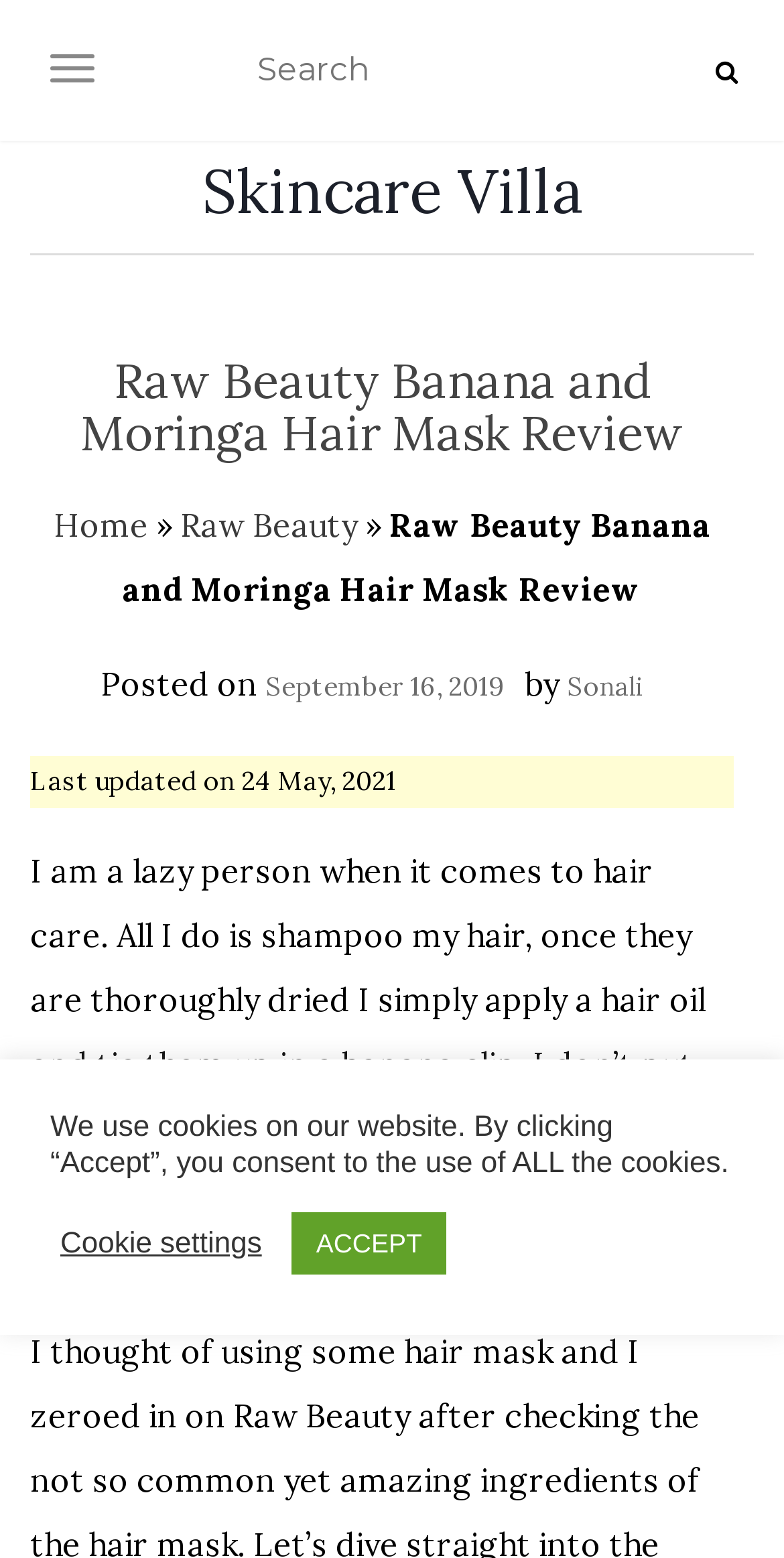What is the last update date of the webpage?
Deliver a detailed and extensive answer to the question.

The last update date of the webpage can be found in the middle section of the webpage, where it says 'Last updated on 24 May, 2021'.